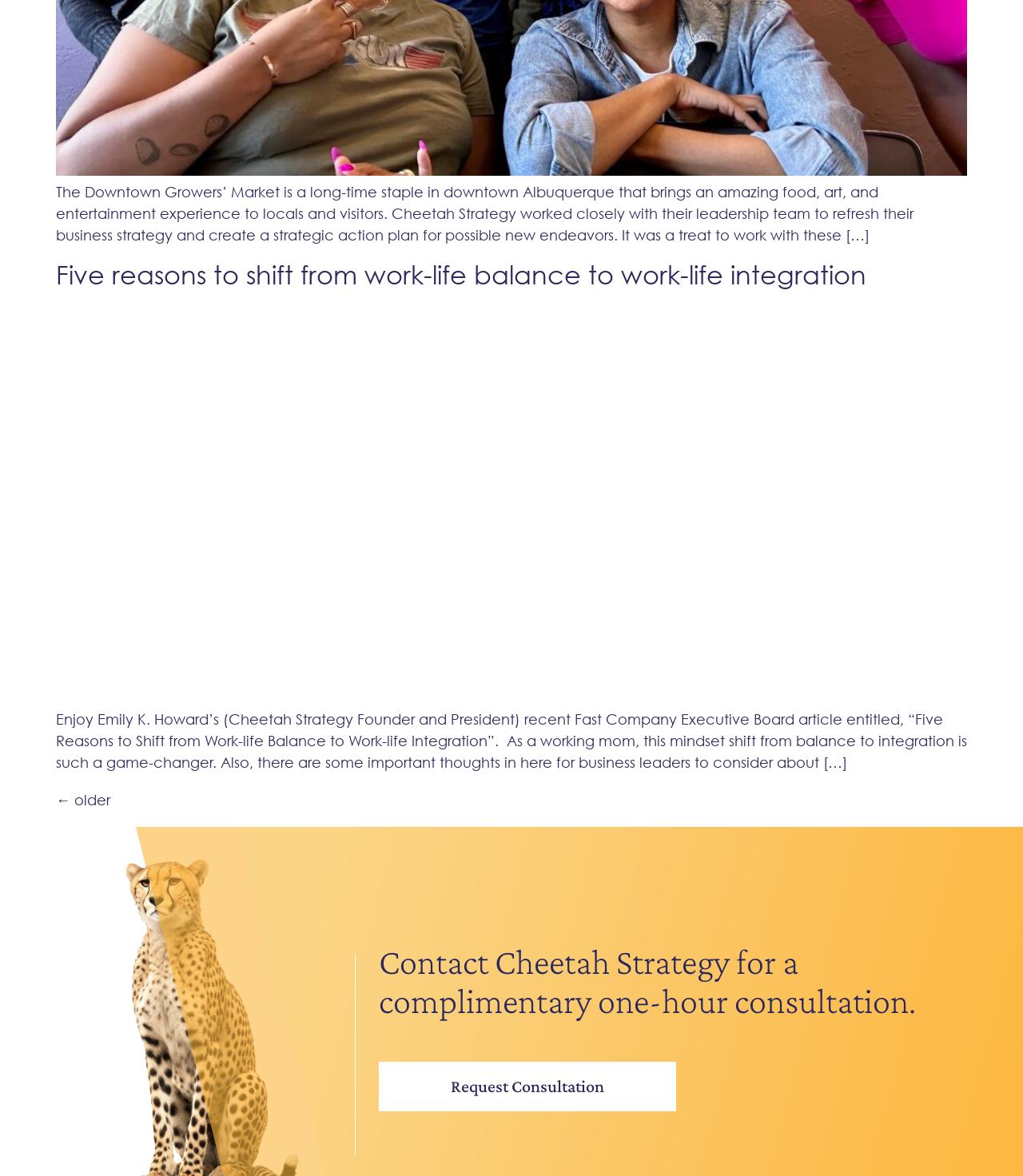What is the Downtown Growers’ Market?
Please give a detailed and elaborate answer to the question.

Based on the static text element, it is mentioned that the Downtown Growers’ Market is a long-time staple in downtown Albuquerque that brings an amazing food, art, and entertainment experience to locals and visitors.